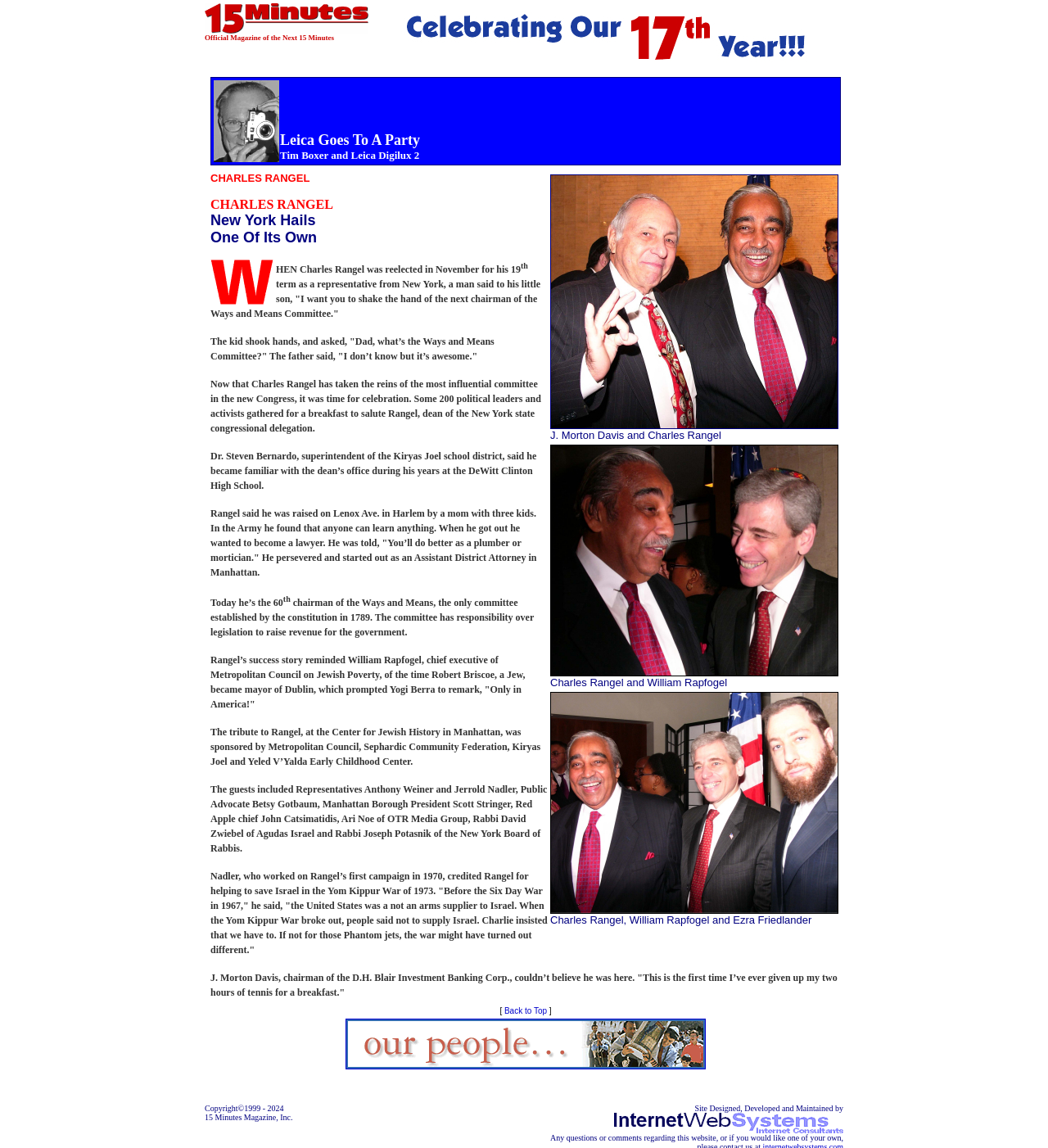With reference to the image, please provide a detailed answer to the following question: Who is the main person being celebrated in the article?

The article is about Charles Rangel, a representative from New York, who was reelected for his 19th term and is now the chairman of the Ways and Means Committee. The article describes his success story and a tribute to him at the Center for Jewish History in Manhattan.